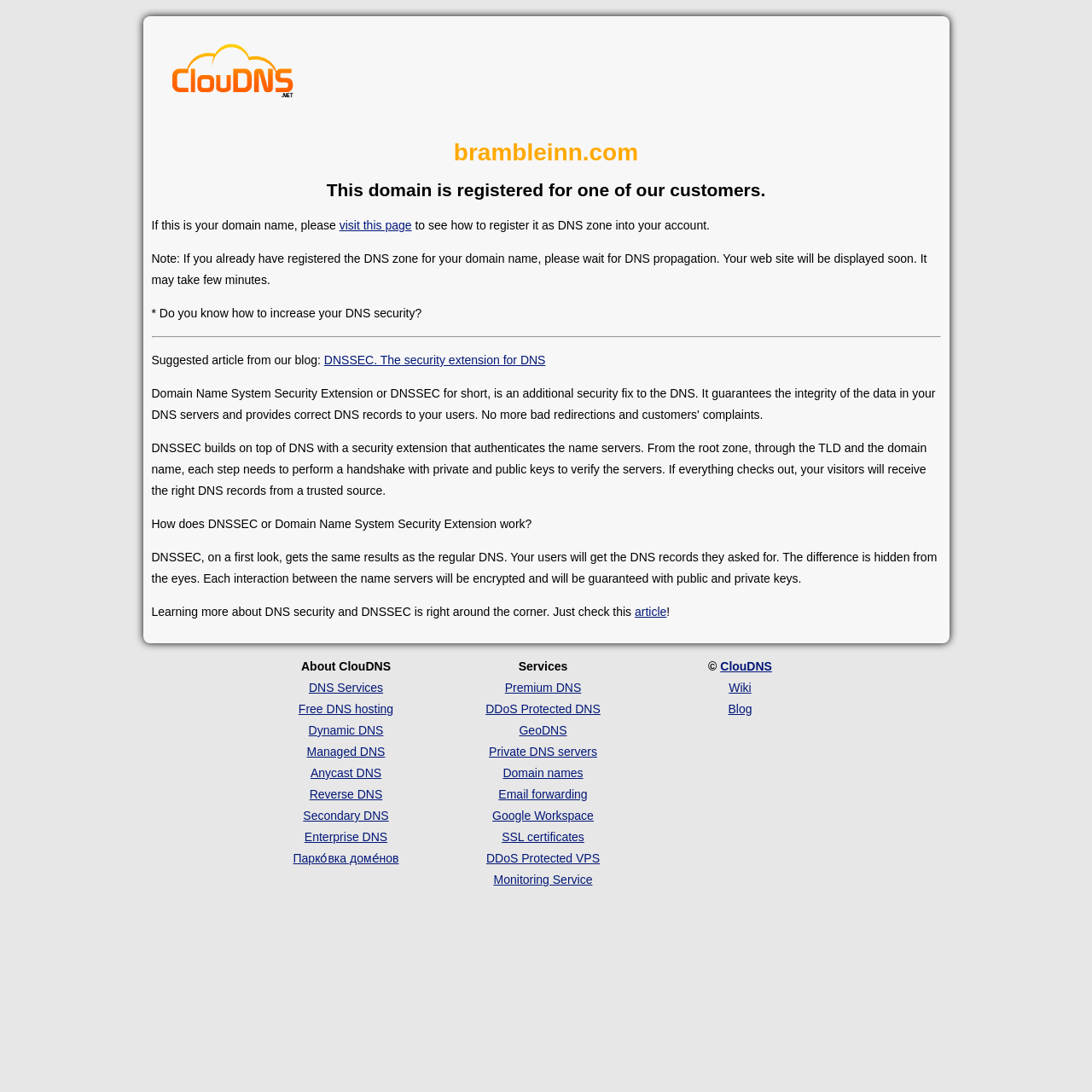Specify the bounding box coordinates of the area to click in order to follow the given instruction: "check Cloud DNS."

[0.154, 0.038, 0.271, 0.099]